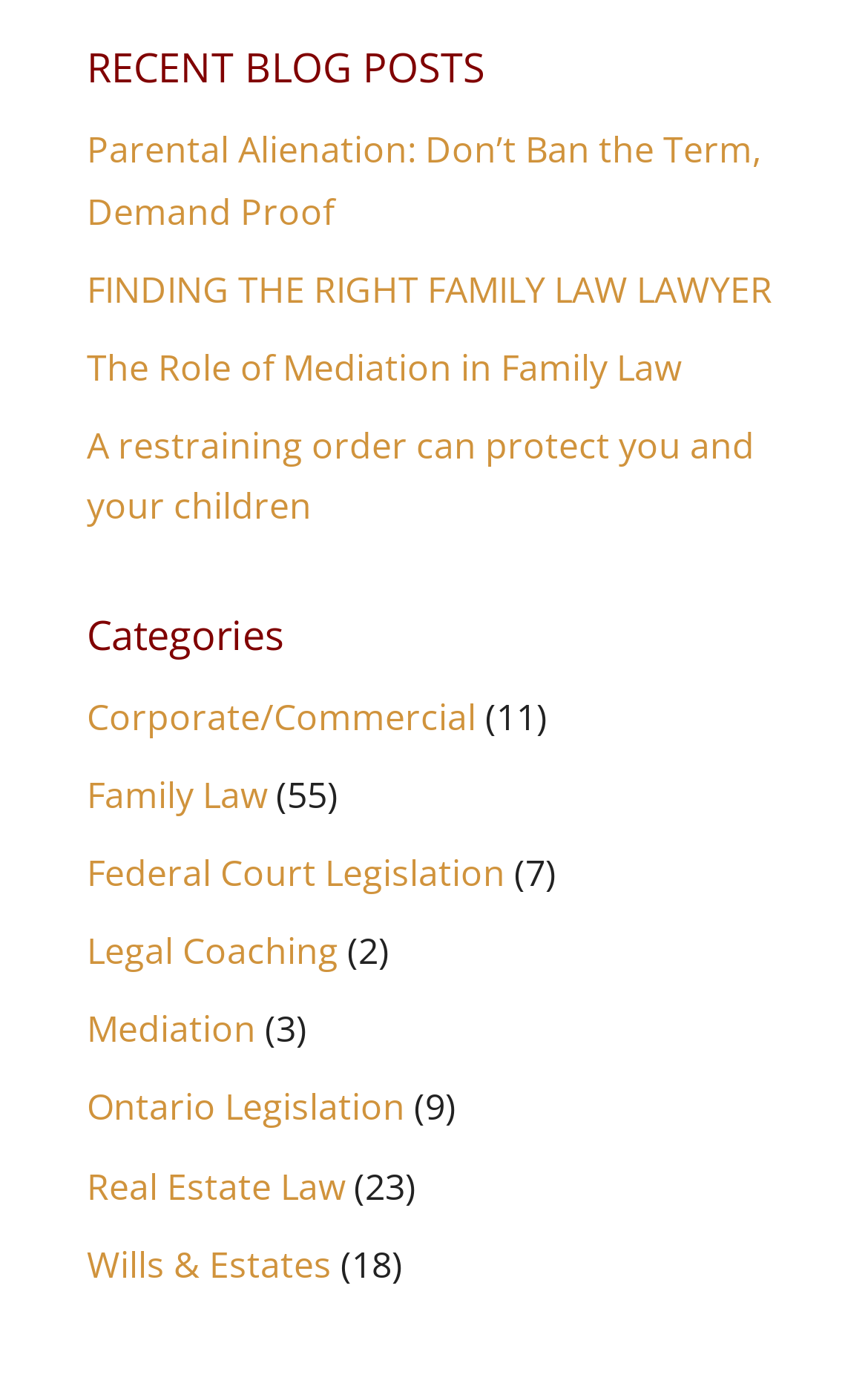Please provide the bounding box coordinates for the element that needs to be clicked to perform the following instruction: "read about parental alienation". The coordinates should be given as four float numbers between 0 and 1, i.e., [left, top, right, bottom].

[0.1, 0.09, 0.877, 0.169]